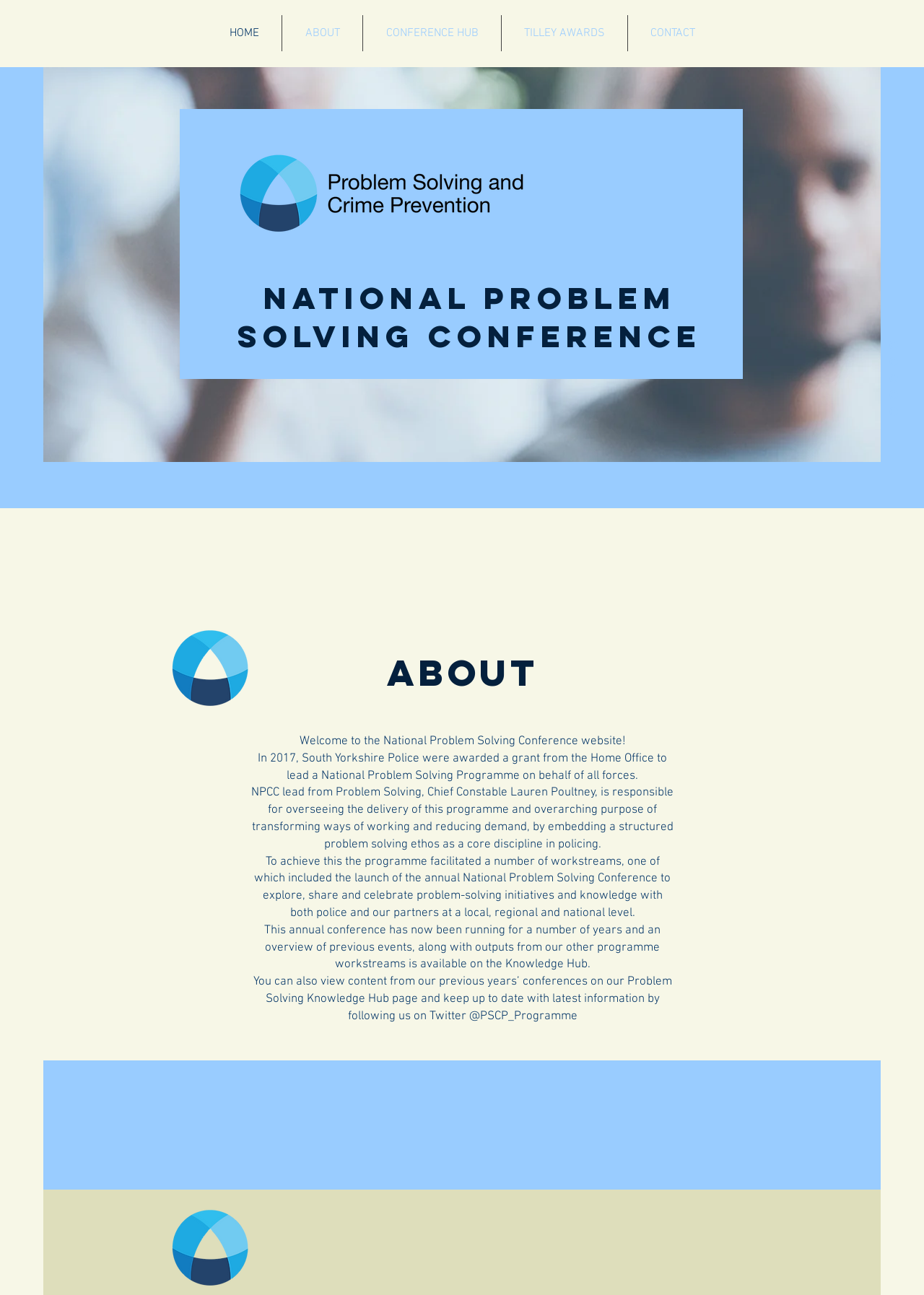Identify and extract the heading text of the webpage.

National problem solving conference